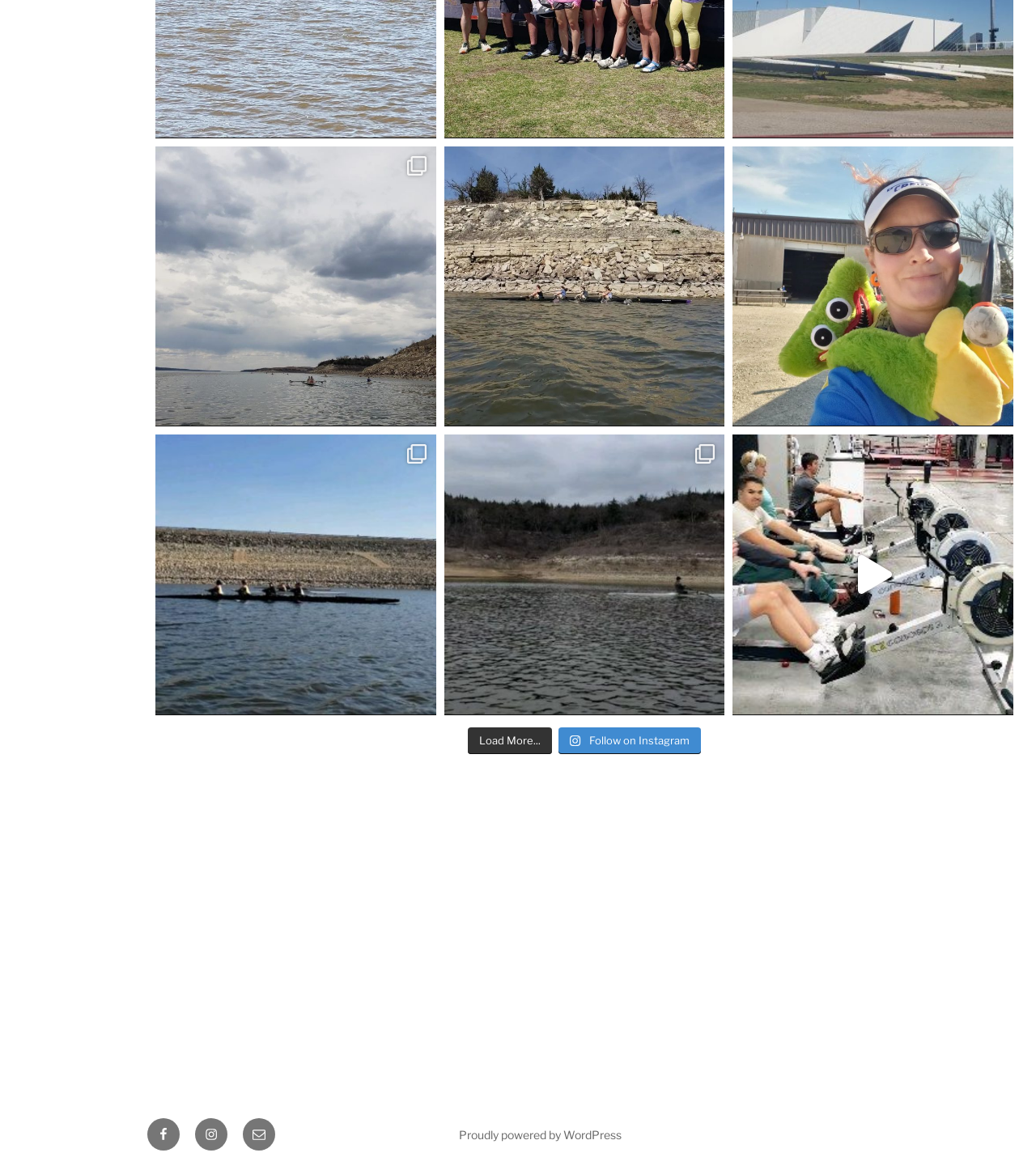Identify the bounding box coordinates of the section to be clicked to complete the task described by the following instruction: "Check Instagram profile". The coordinates should be four float numbers between 0 and 1, formatted as [left, top, right, bottom].

[0.188, 0.953, 0.22, 0.98]